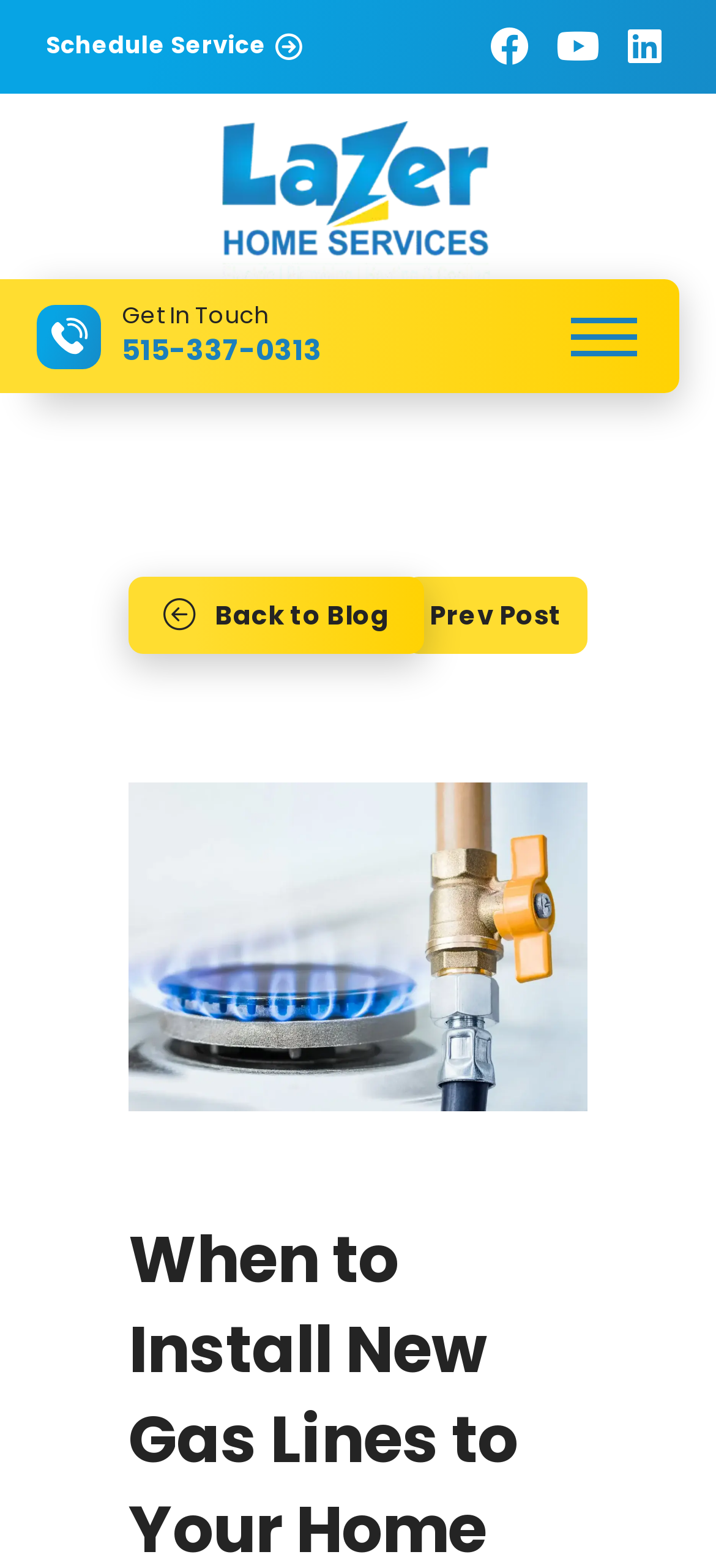Create a detailed narrative of the webpage’s visual and textual elements.

The webpage appears to be a blog post or article discussing the importance of considering energy sources when building a new house. At the top of the page, there are several links, including "Schedule Service" and three empty links, positioned horizontally next to each other. Below these links, there is an image that takes up a significant portion of the top section of the page.

To the left of the image, there is a smaller figure with an image inside. Below the image, there is a section with the title "Get In Touch" and a phone number "515-337-0313" that is clickable. On the right side of the page, there is a button labeled "Toggle Off Canvas Content" that, when clicked, reveals a menu with links to "Back to Blog" and "Prev Post", as well as an image related to natural gas.

The overall structure of the page suggests that the main content of the article is likely located below these top sections, although the exact content is not specified in the provided accessibility tree.